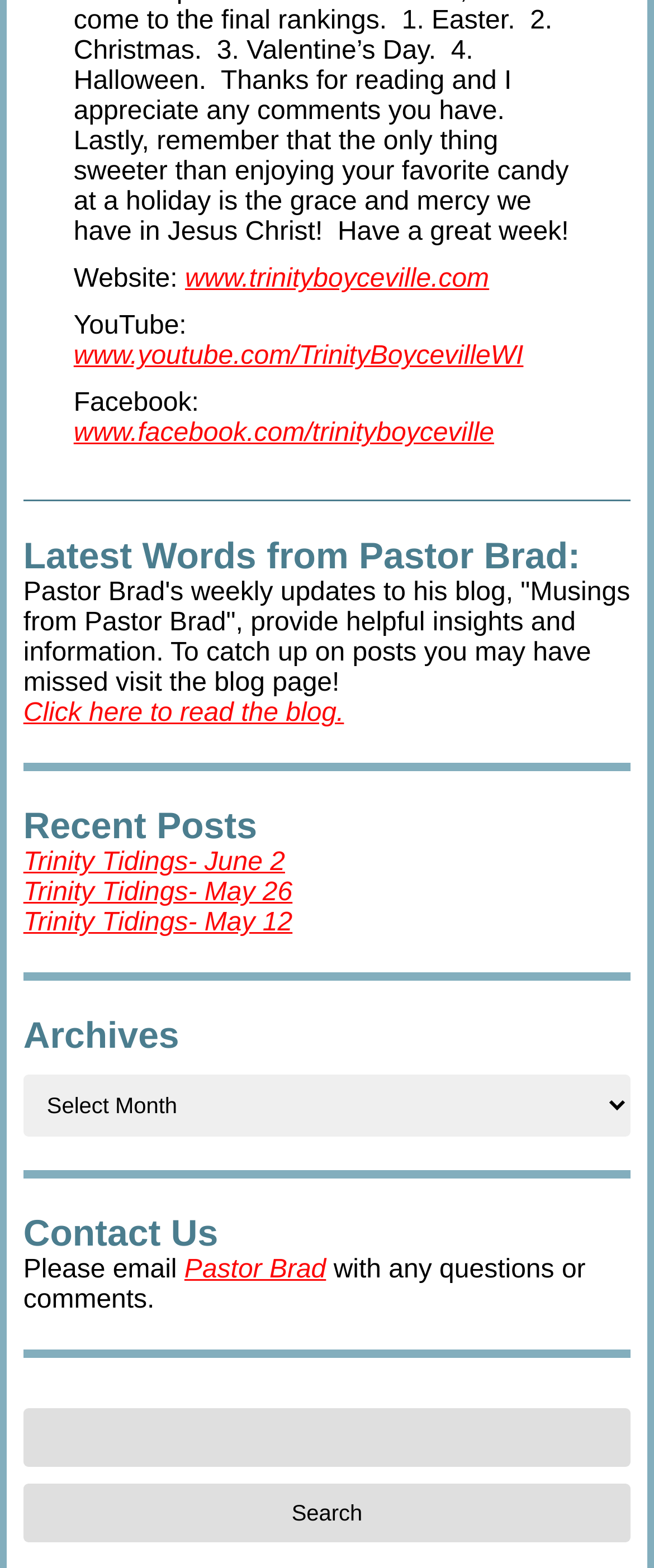What is the website's YouTube channel?
Using the image as a reference, give an elaborate response to the question.

The YouTube channel can be found under the 'YouTube:' label, which is listed alongside the website and Facebook page.